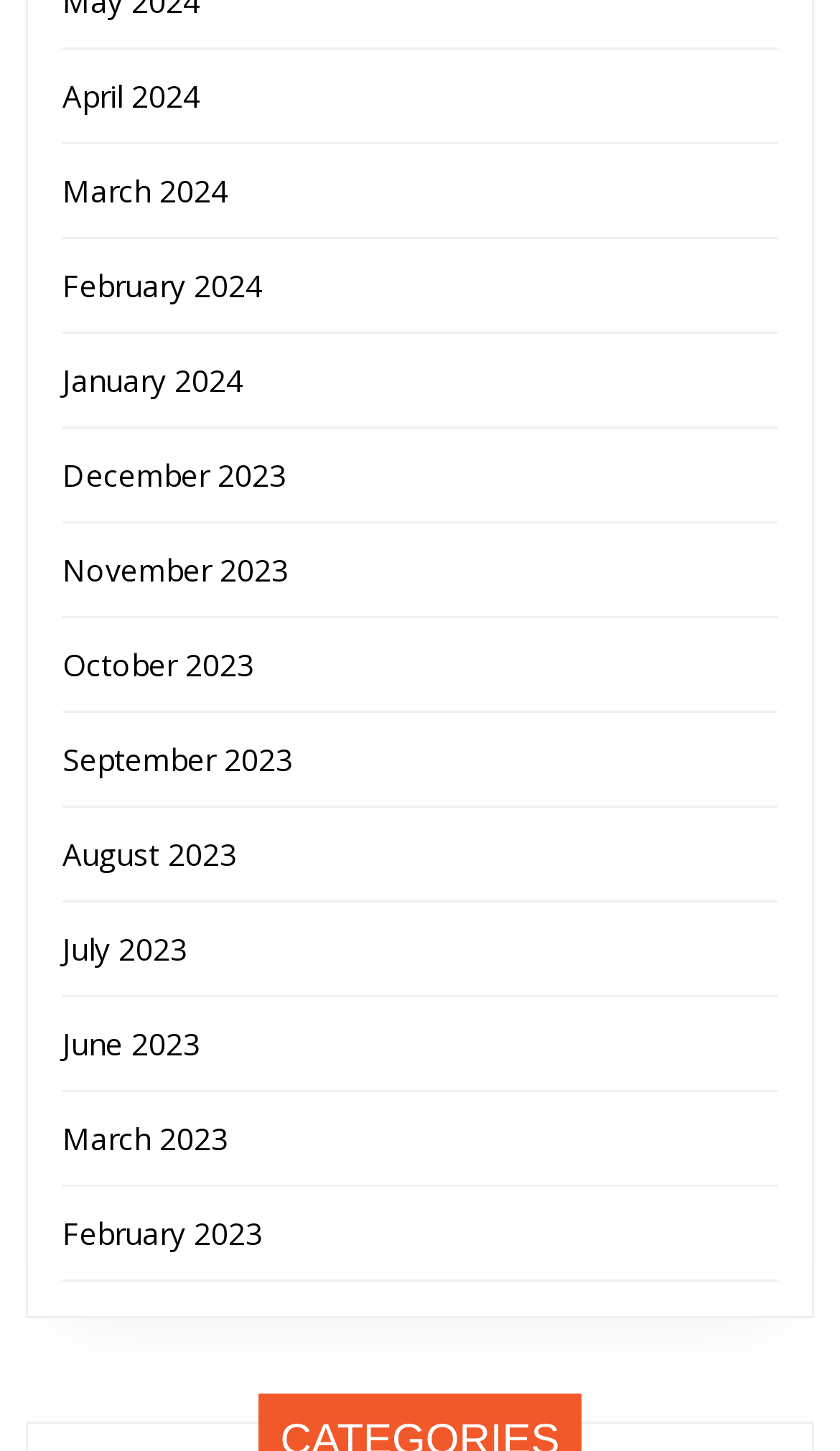Given the webpage screenshot, identify the bounding box of the UI element that matches this description: "April 2024".

[0.074, 0.052, 0.238, 0.08]